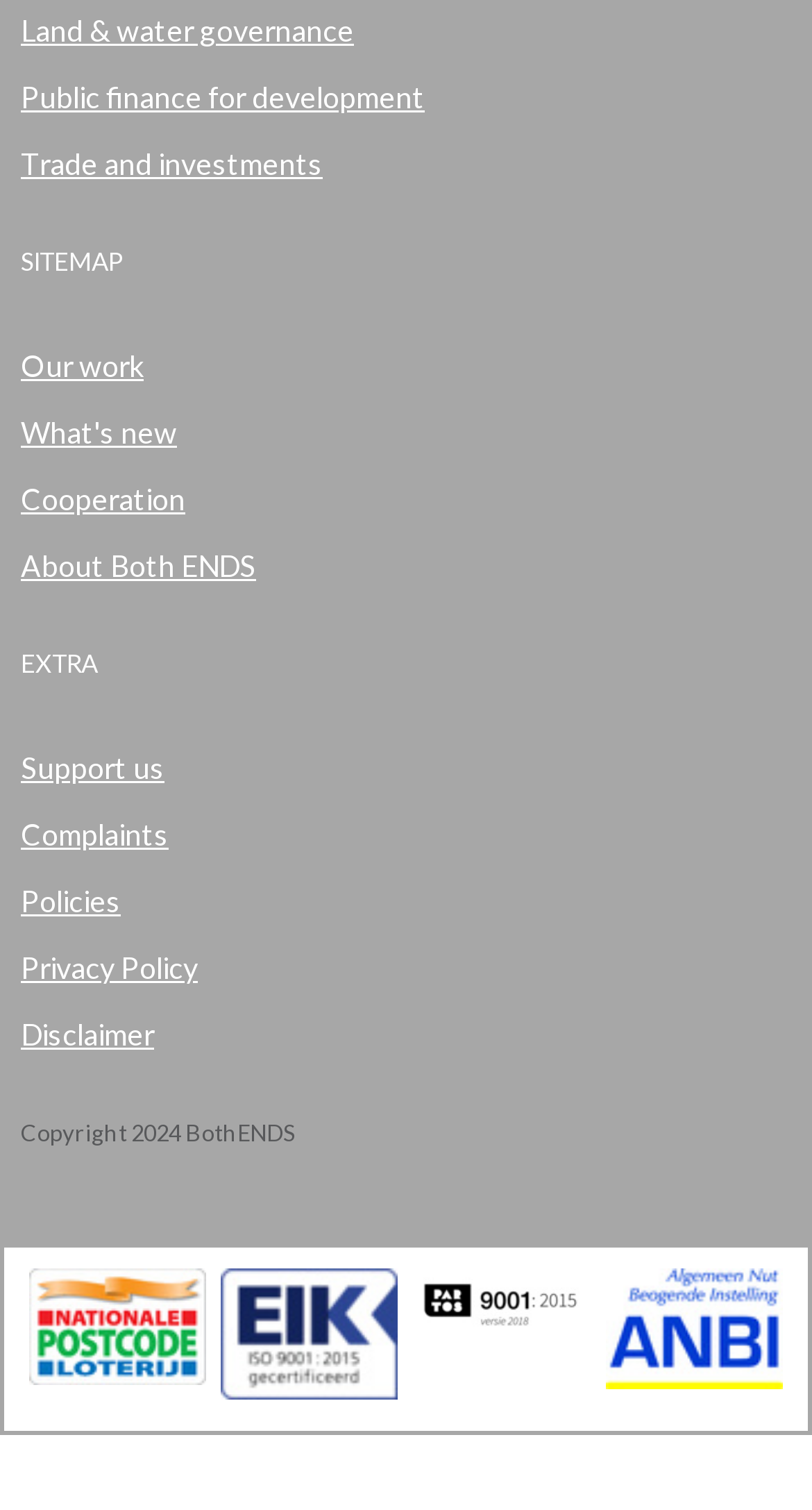Determine the bounding box coordinates of the region that needs to be clicked to achieve the task: "View What's new".

[0.026, 0.274, 0.218, 0.298]